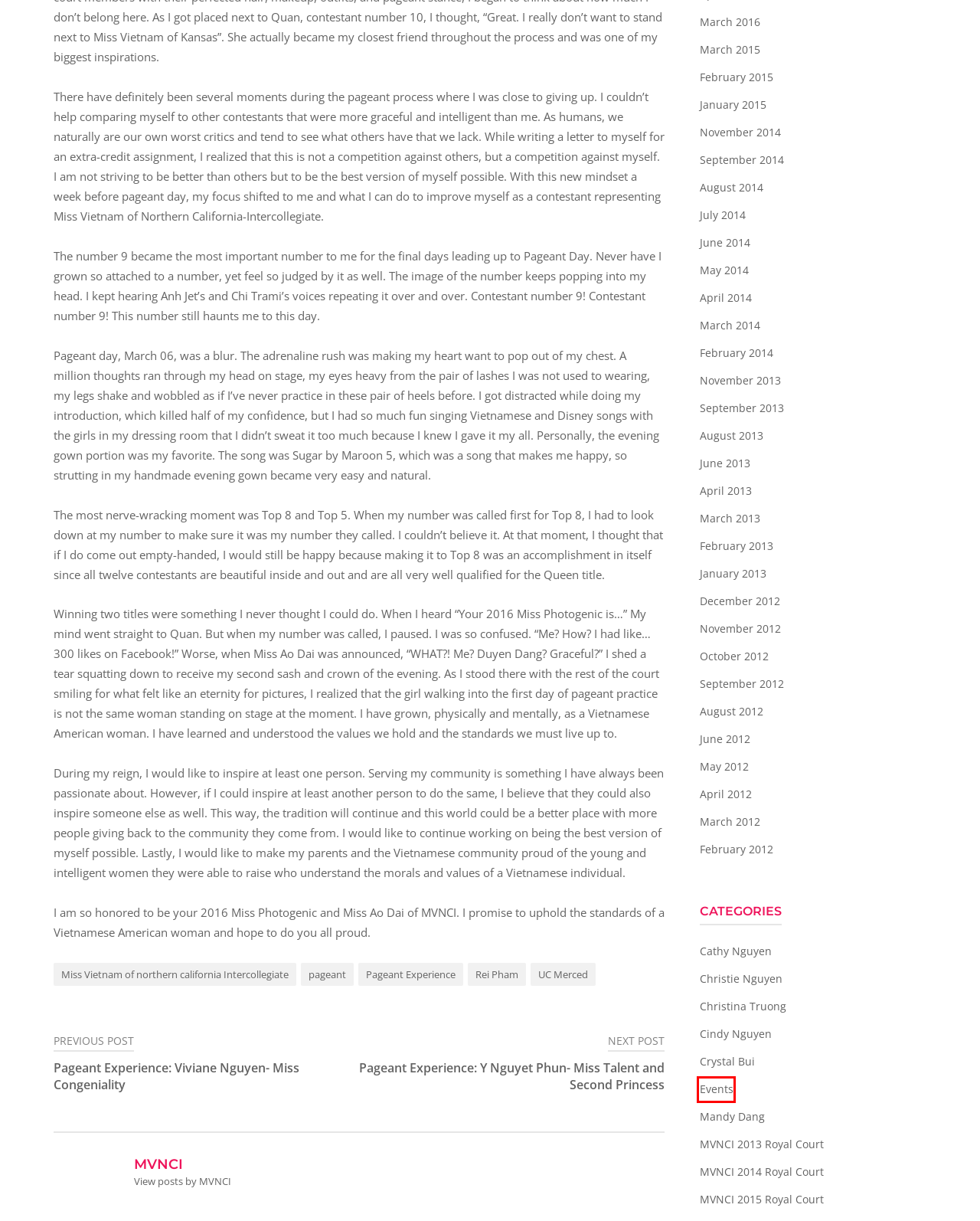You are provided with a screenshot of a webpage that has a red bounding box highlighting a UI element. Choose the most accurate webpage description that matches the new webpage after clicking the highlighted element. Here are your choices:
A. Events – Miss Vietnam of Northern California Intercollegiate
B. September 2012 – Miss Vietnam of Northern California Intercollegiate
C. August 2013 – Miss Vietnam of Northern California Intercollegiate
D. November 2013 – Miss Vietnam of Northern California Intercollegiate
E. MVNCI 2014 Royal Court – Miss Vietnam of Northern California Intercollegiate
F. August 2012 – Miss Vietnam of Northern California Intercollegiate
G. June 2012 – Miss Vietnam of Northern California Intercollegiate
H. Cindy Nguyen – Miss Vietnam of Northern California Intercollegiate

A